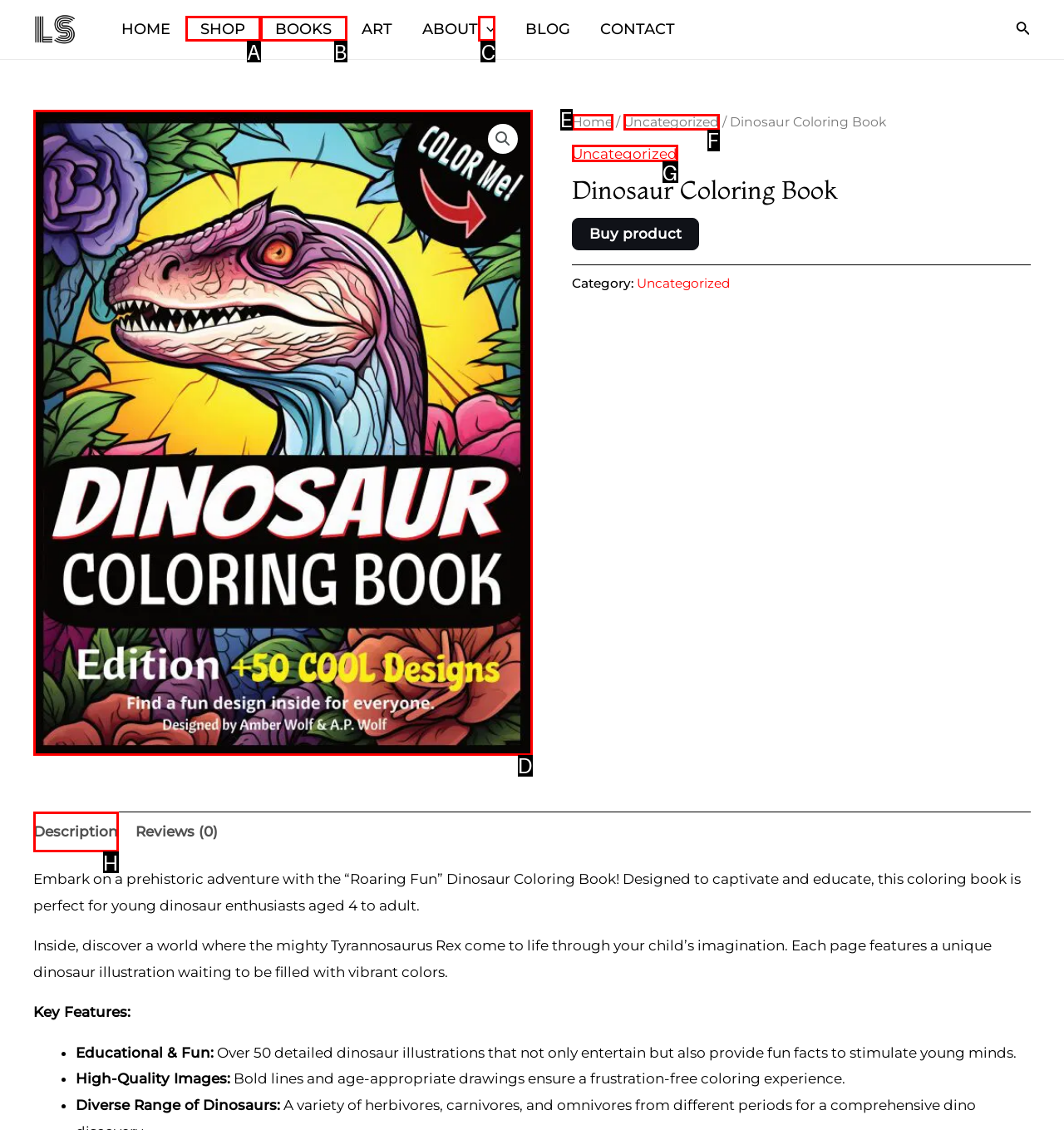Select the letter of the option that corresponds to: Books
Provide the letter from the given options.

B